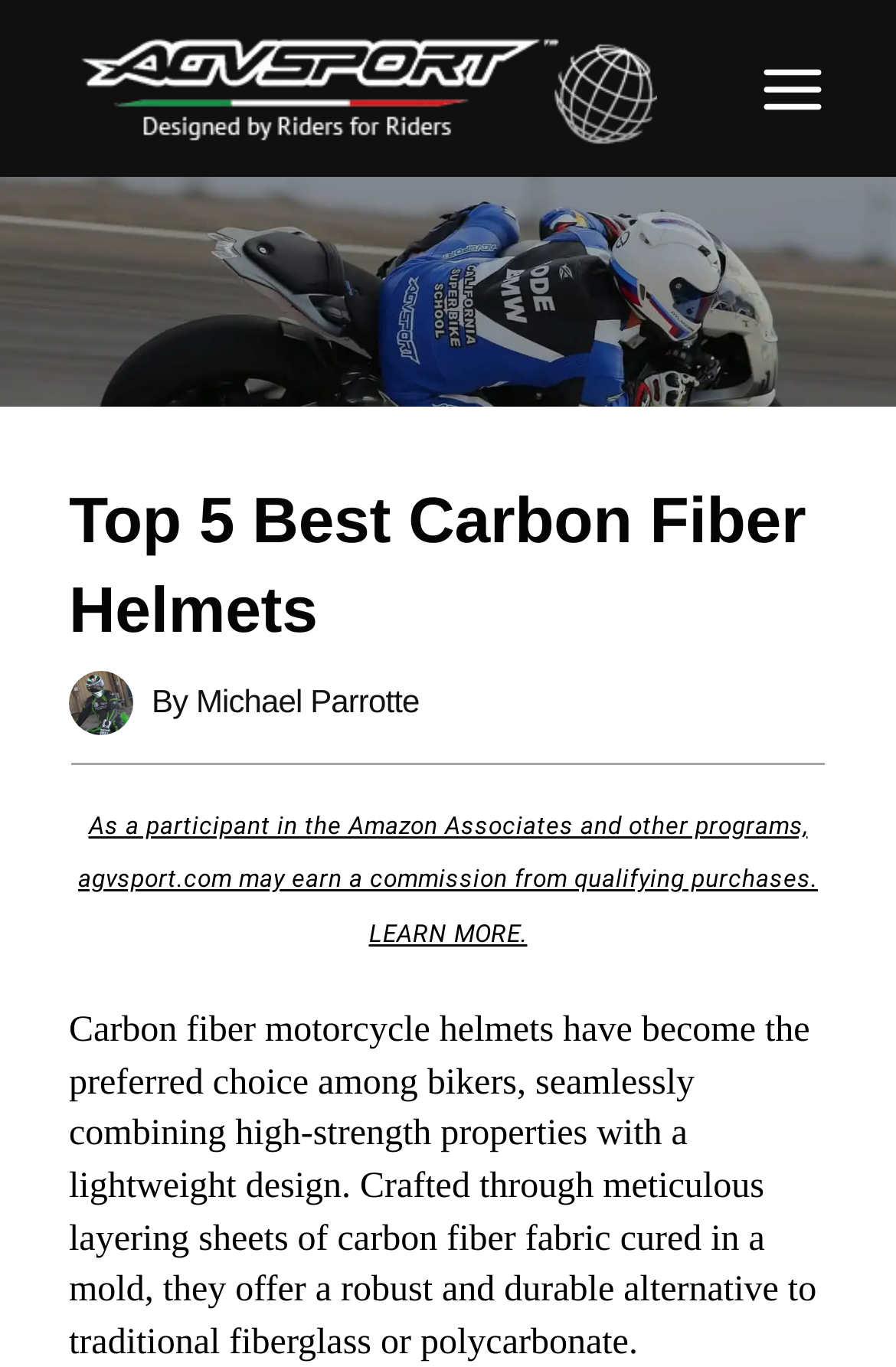Provide your answer to the question using just one word or phrase: What is the purpose of carbon fiber motorcycle helmets?

Combining high-strength properties with a lightweight design